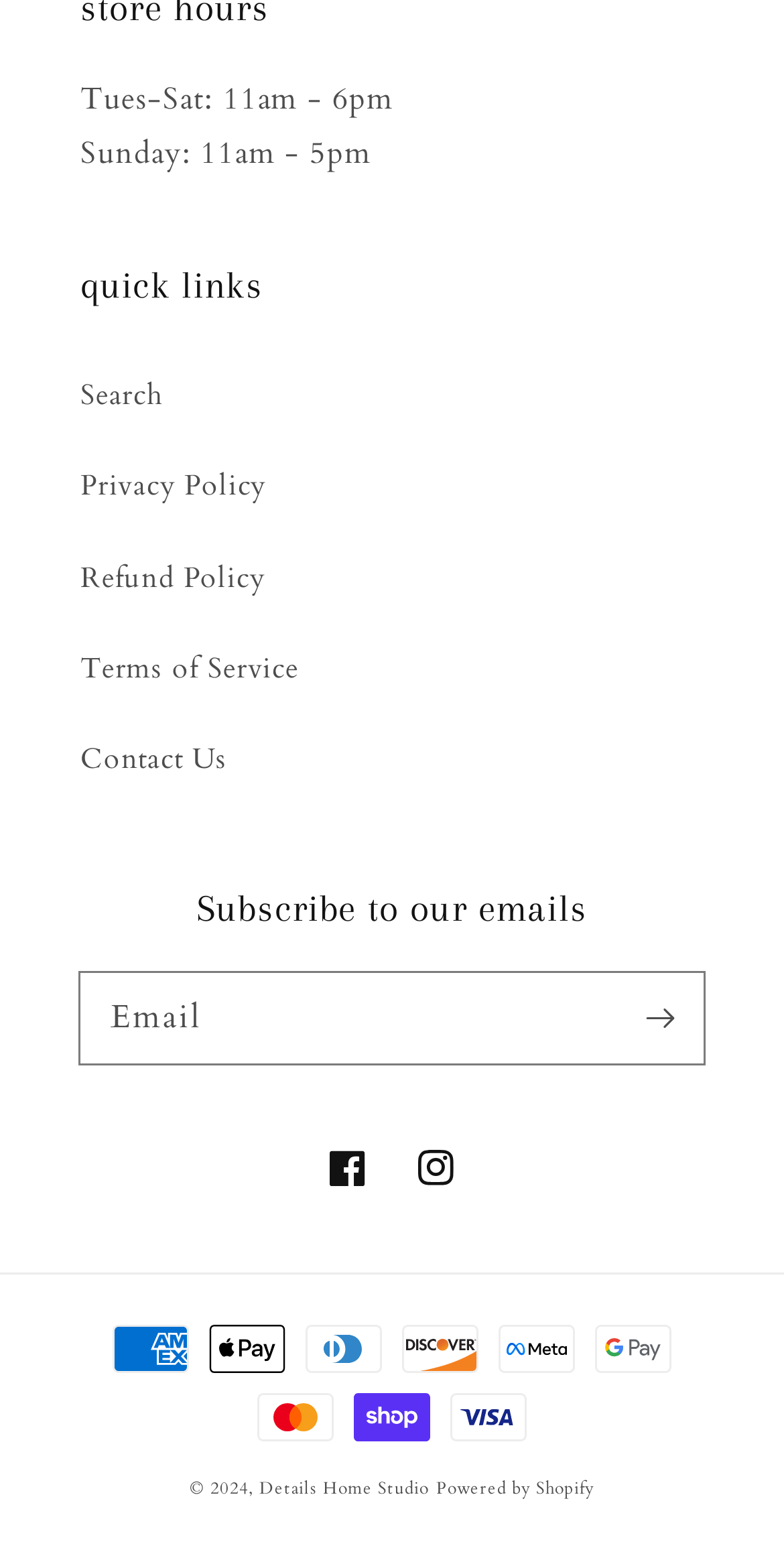Could you provide the bounding box coordinates for the portion of the screen to click to complete this instruction: "Contact Us"?

[0.103, 0.456, 0.897, 0.514]